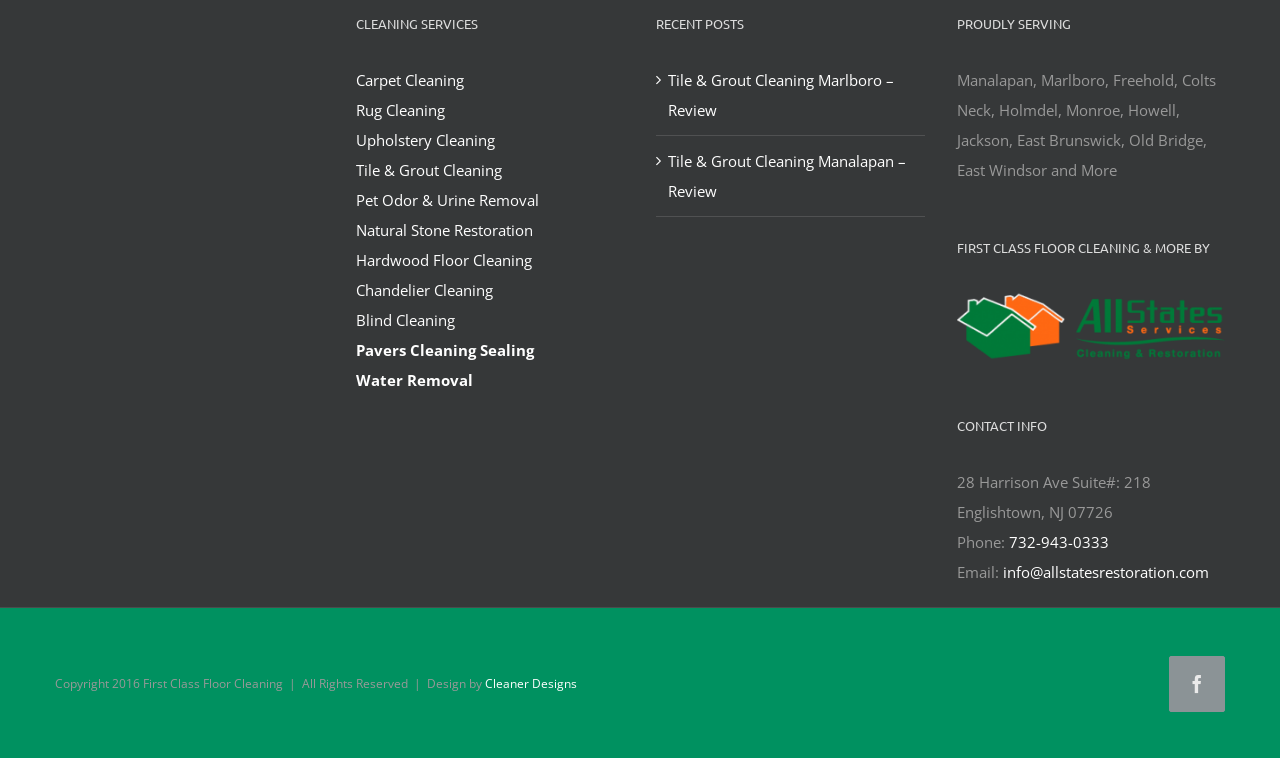Who designed the company's website? Based on the image, give a response in one word or a short phrase.

Cleaner Designs